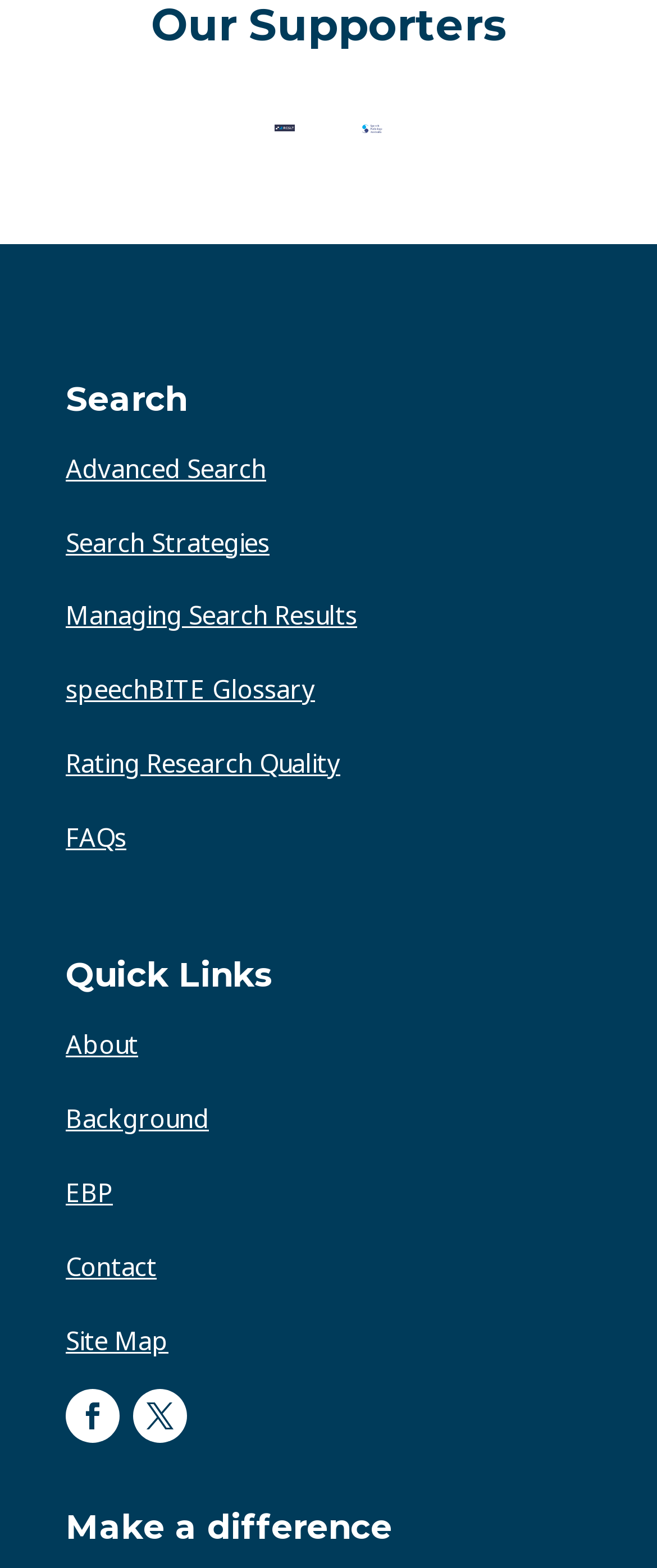Could you locate the bounding box coordinates for the section that should be clicked to accomplish this task: "Contact us".

[0.1, 0.796, 0.238, 0.818]